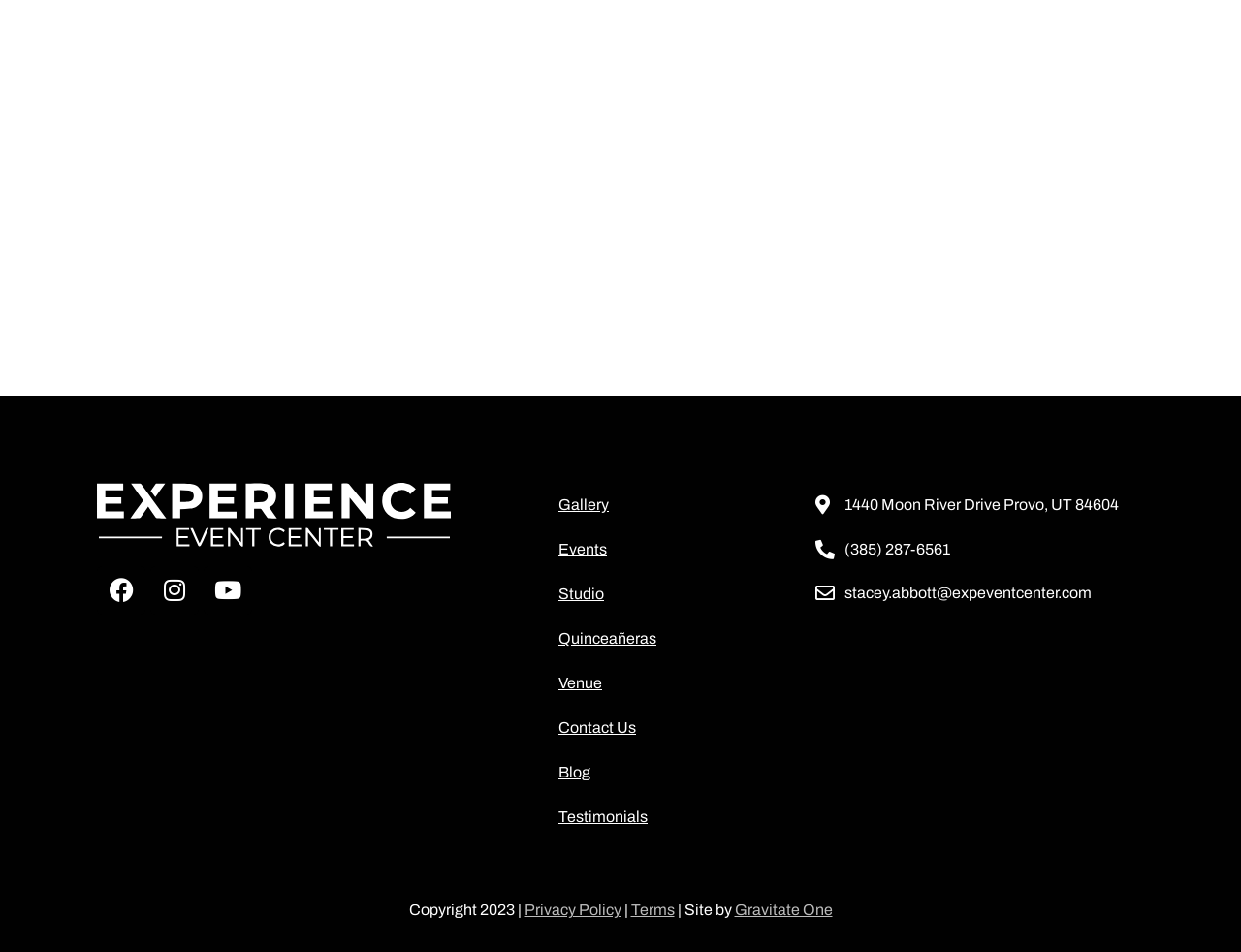Bounding box coordinates are to be given in the format (top-left x, top-left y, bottom-right x, bottom-right y). All values must be floating point numbers between 0 and 1. Provide the bounding box coordinate for the UI element described as: Gravitate One

[0.592, 0.947, 0.671, 0.965]